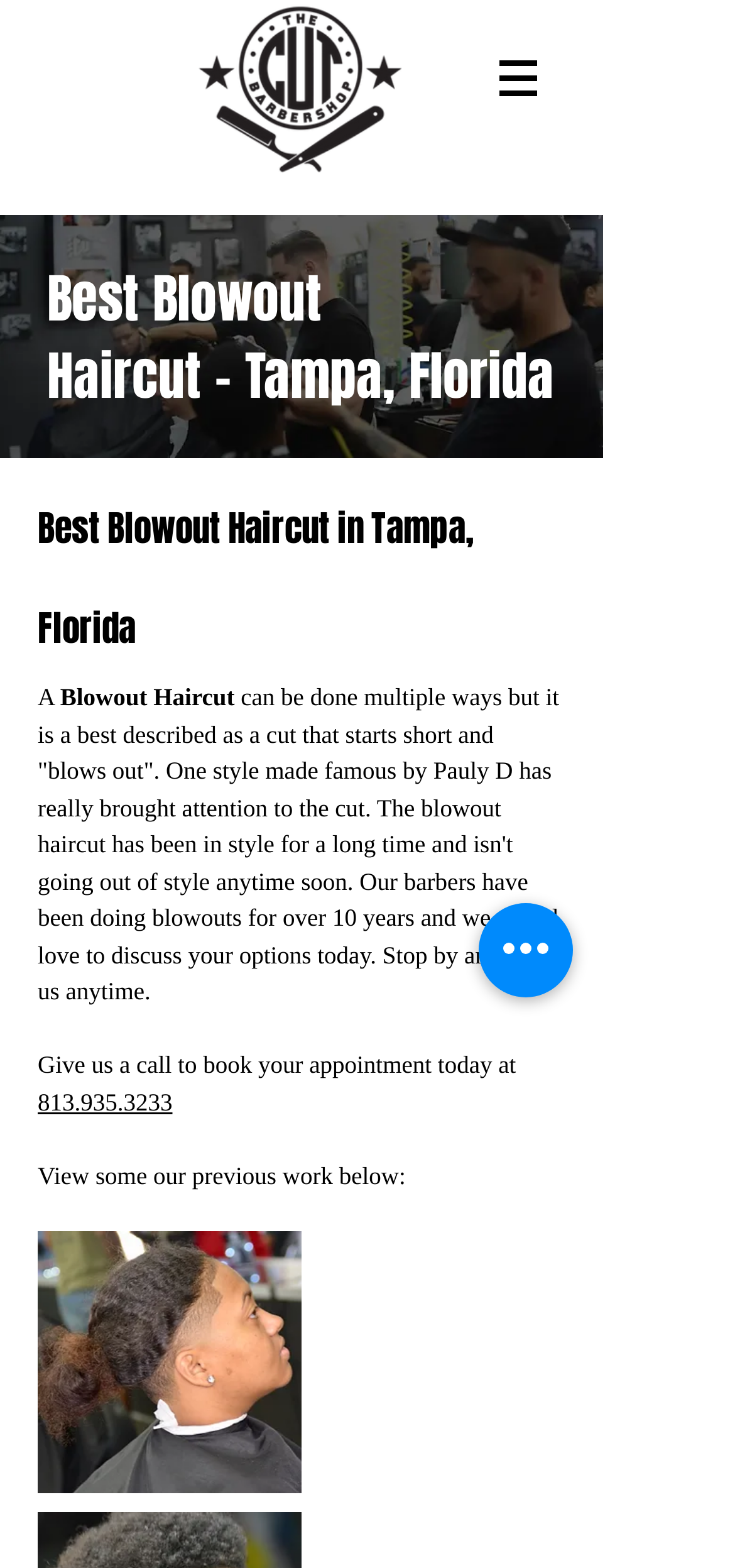Determine the bounding box coordinates for the HTML element described here: "Contact".

None